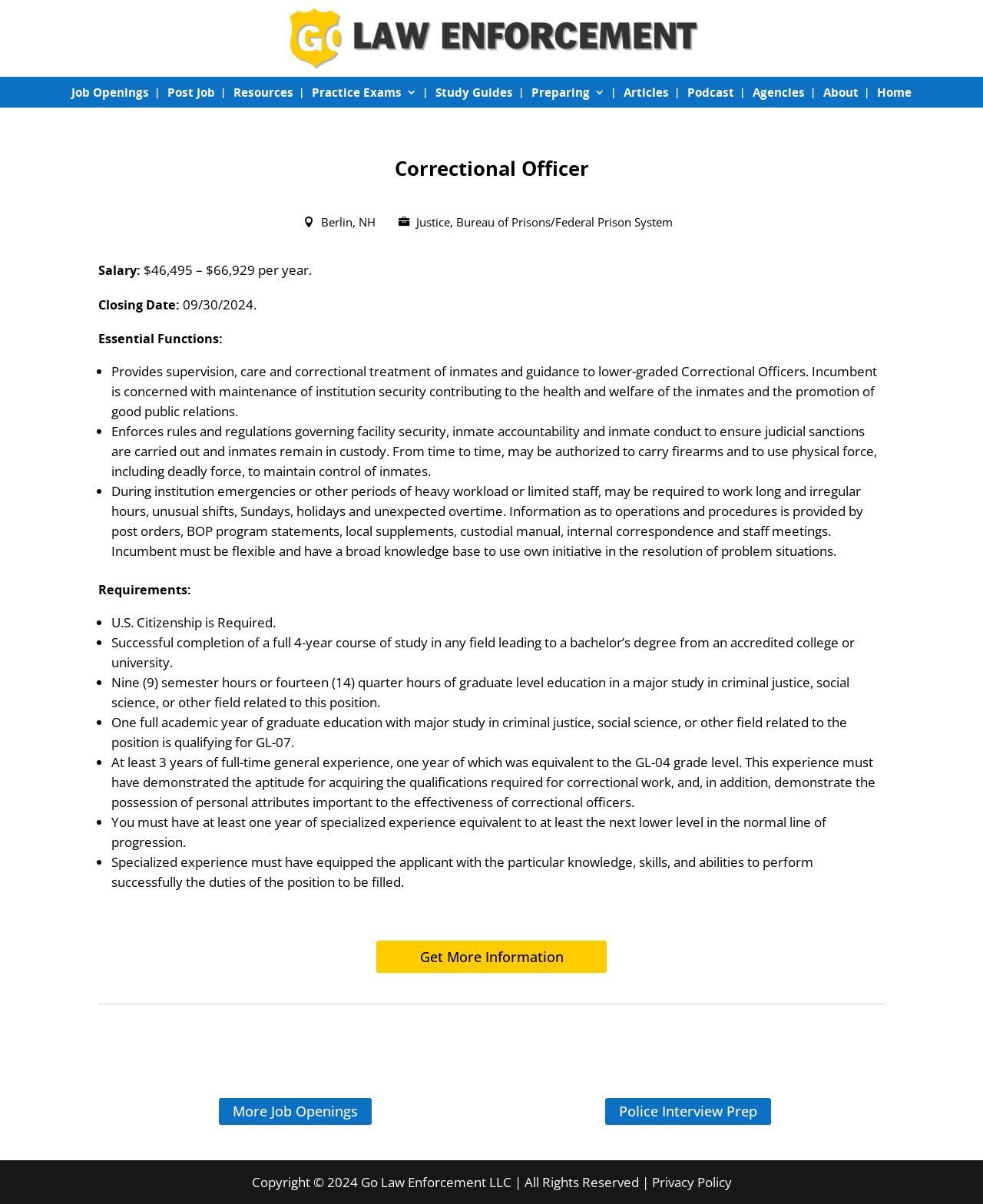Find the bounding box coordinates of the area to click in order to follow the instruction: "Browse more job openings".

[0.222, 0.912, 0.378, 0.934]